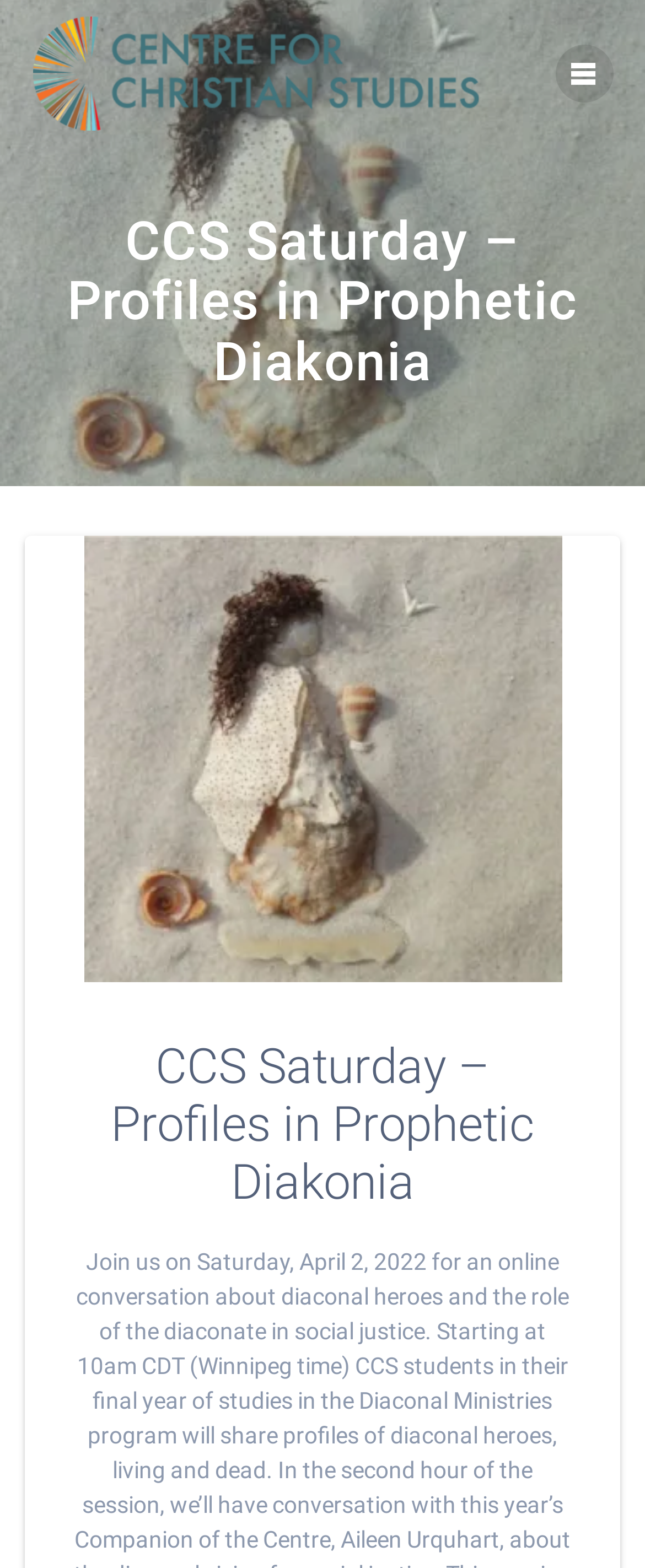Determine the webpage's heading and output its text content.

CCS Saturday – Profiles in Prophetic Diakonia